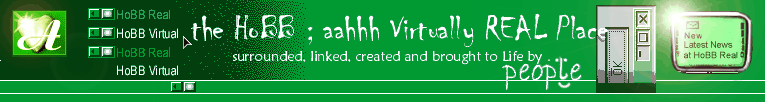Describe in detail everything you see in the image.

The image features a vibrant green header banner for a virtual community or platform called "HoBB." The design incorporates playful, handwritten-style text announcing "the HoBB; aahhh Virtually REAL Place," emphasizing the interactive and immersive nature of the space. Below the main title, the slogan "surrounded, linked, created and brought to life by people" suggests a strong emphasis on user engagement and community participation. 

On the left side, there's a logo or icon associated with HoBB, and additional navigation links provide options for "HoBB Real" and "HoBB Virtual," indicating different sections of the platform. On the right, a digital screen displays the message "Now Latest News at HoBB Real," further promoting the sense of a dynamic online environment where users can stay updated on current events. The overall aesthetic blends bright colors and approachable typography, enhancing the inviting atmosphere of the virtual space.